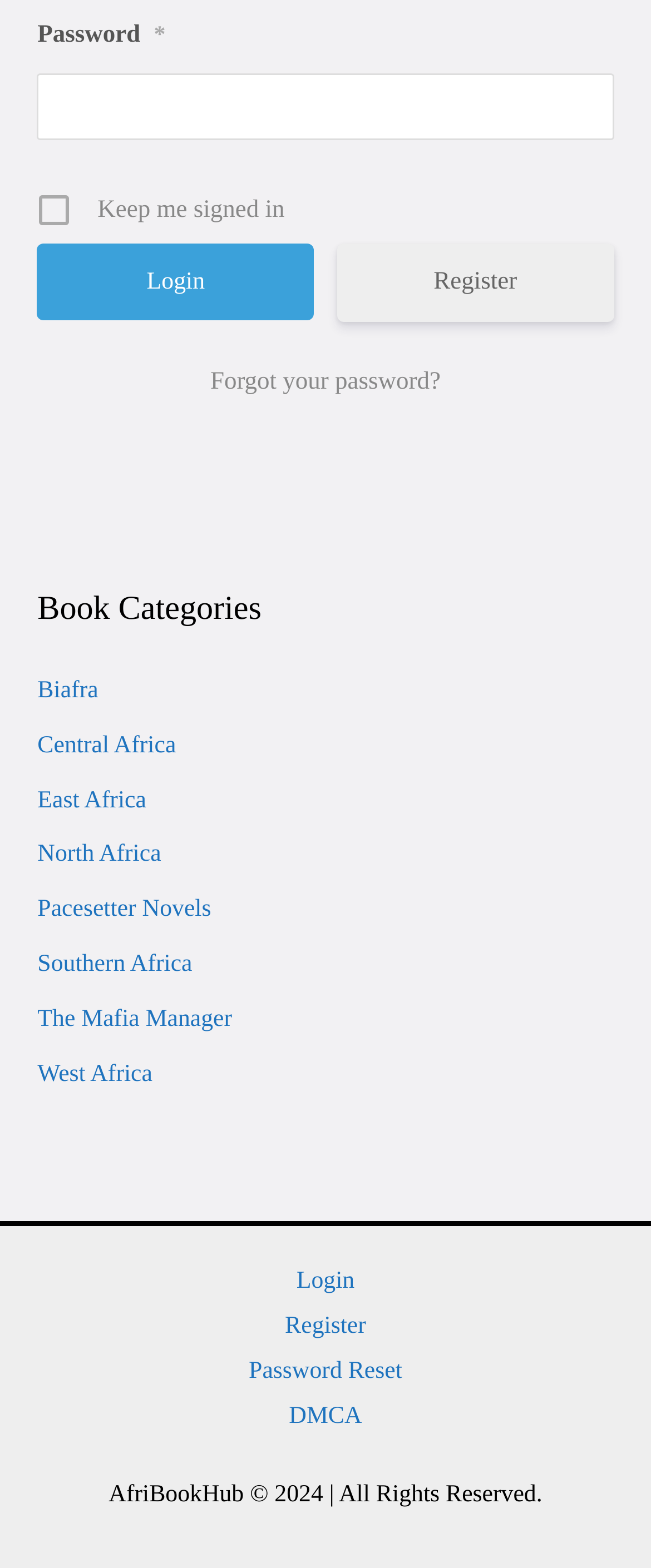Look at the image and write a detailed answer to the question: 
What is the function of the 'Forgot your password?' link?

The 'Forgot your password?' link is used to reset a forgotten password, allowing users to regain access to their account.